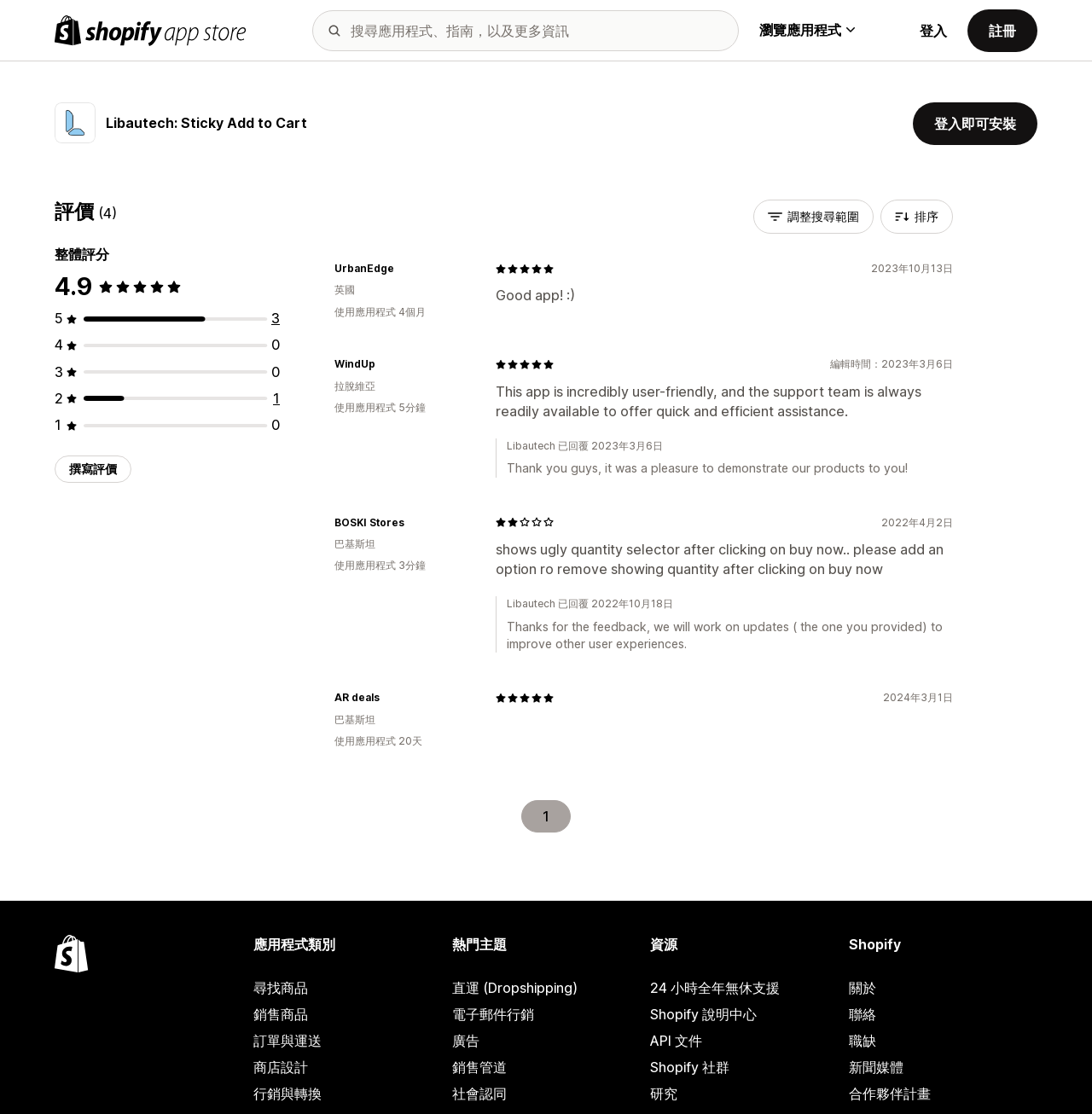Show the bounding box coordinates of the element that should be clicked to complete the task: "Filter search results".

[0.807, 0.179, 0.873, 0.21]